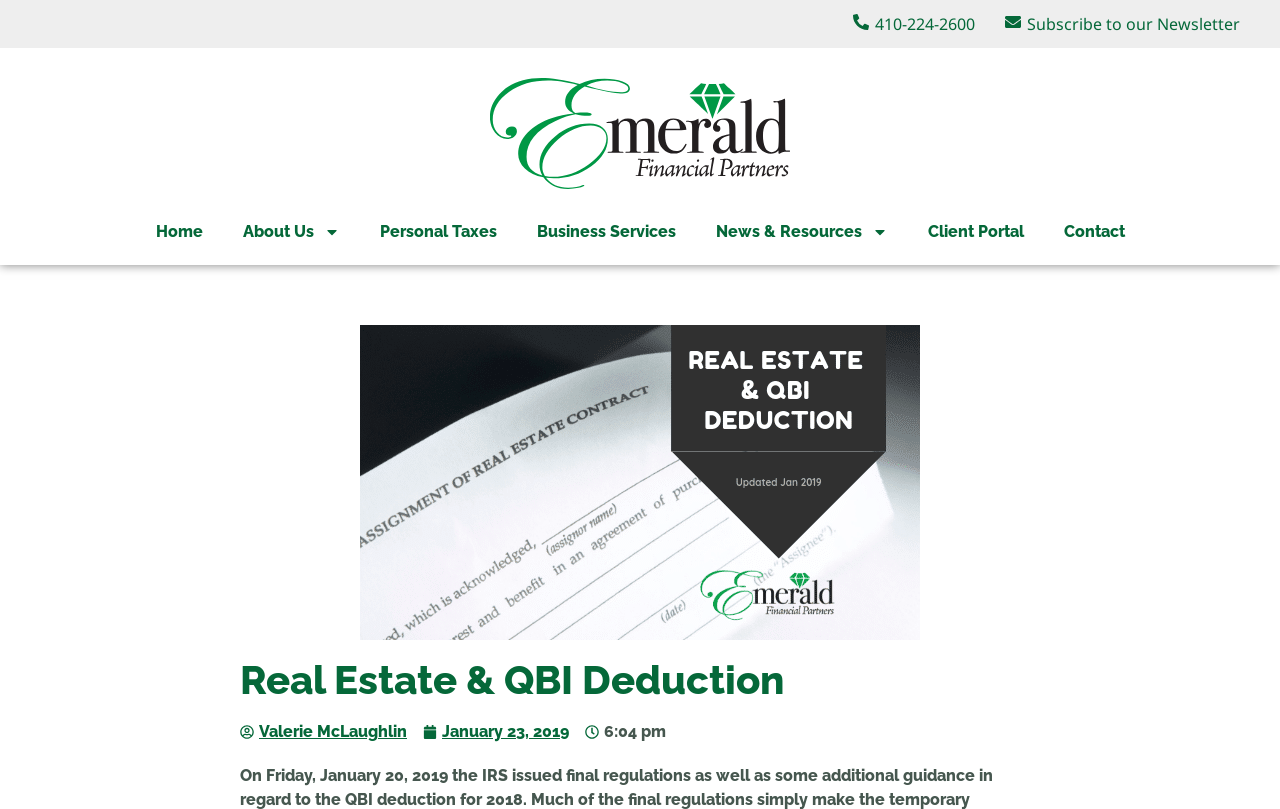Given the webpage screenshot, identify the bounding box of the UI element that matches this description: "Home".

[0.106, 0.259, 0.174, 0.315]